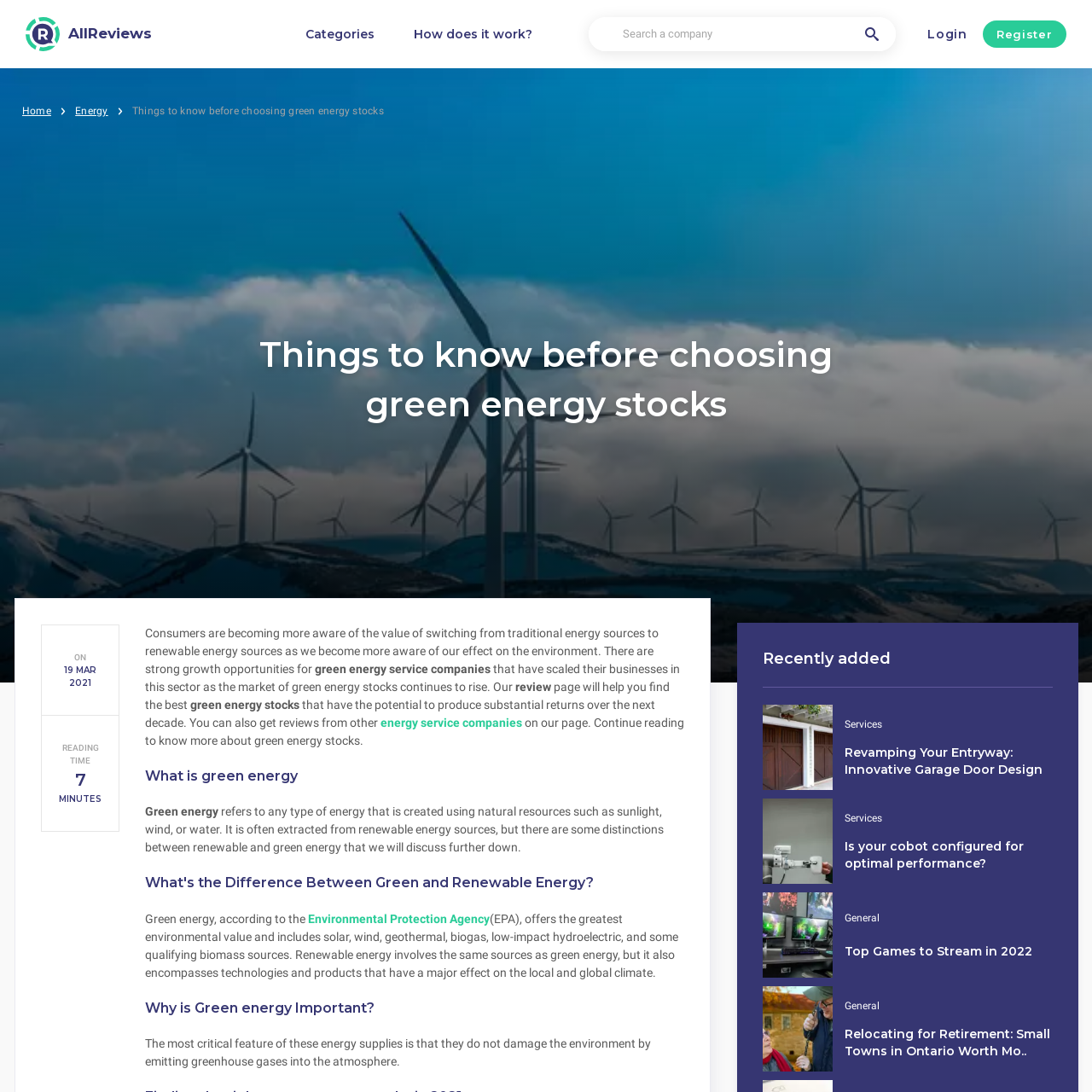What is the text of the webpage's headline?

Things to know before choosing green energy stocks